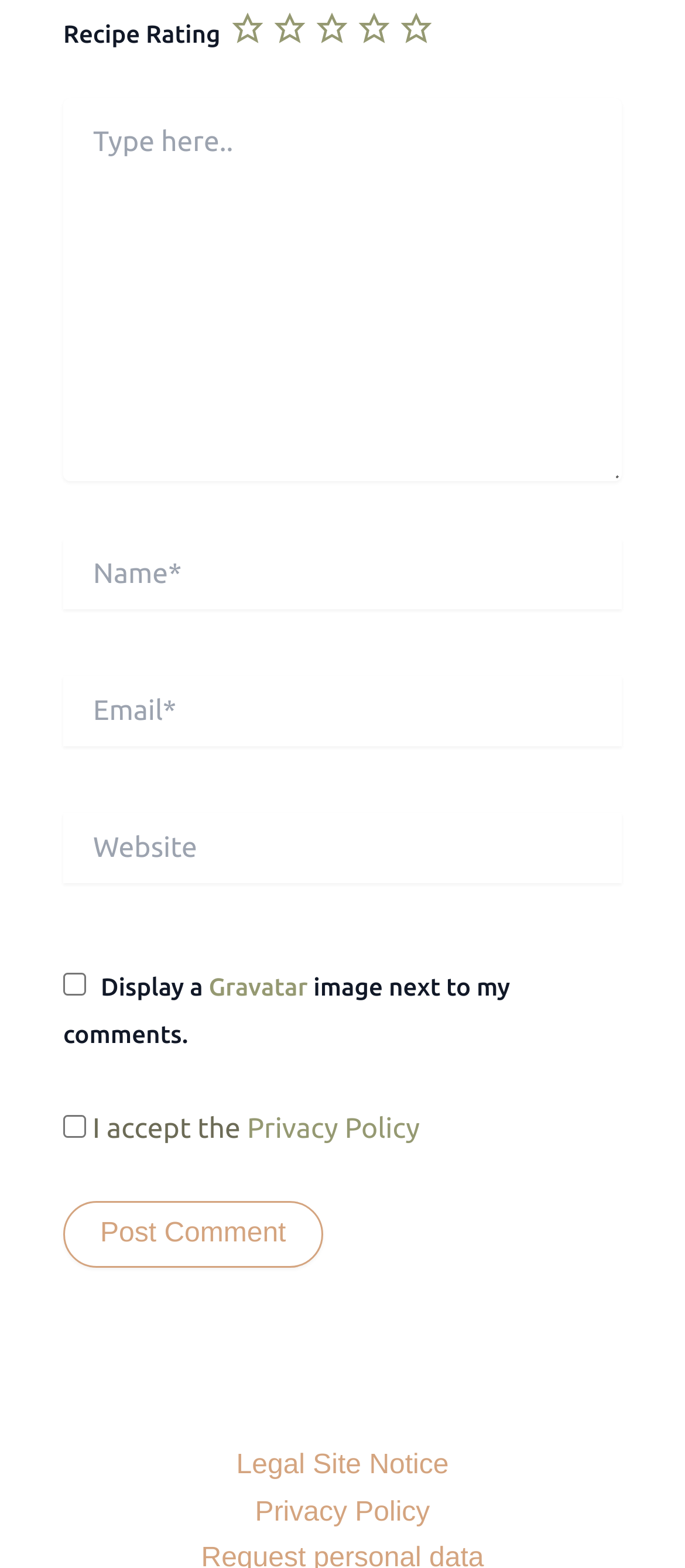Please give a succinct answer to the question in one word or phrase:
What is the label of the first textbox?

Type here..